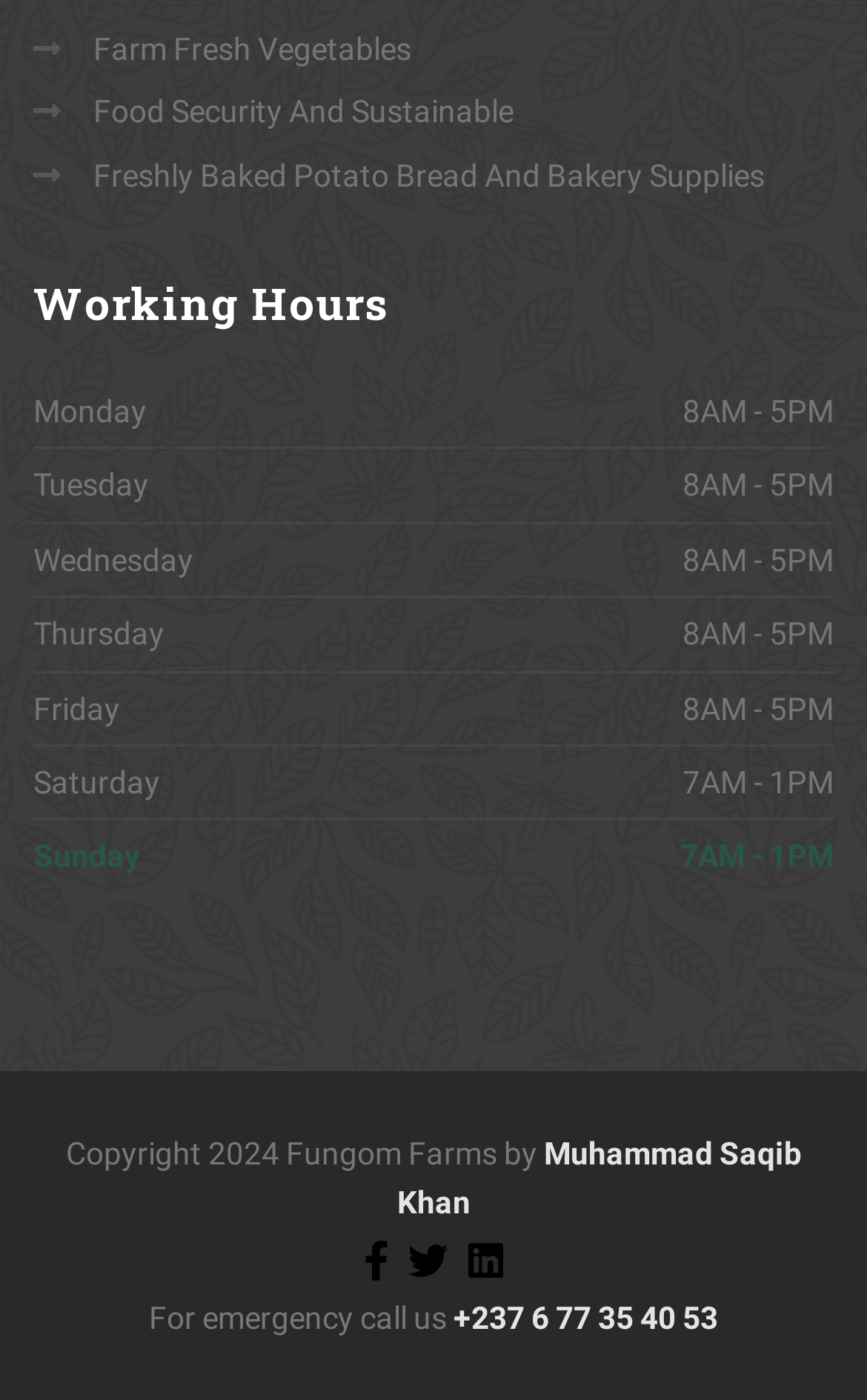Please identify the bounding box coordinates of the clickable element to fulfill the following instruction: "Visit Farm Fresh Vegetables page". The coordinates should be four float numbers between 0 and 1, i.e., [left, top, right, bottom].

[0.108, 0.017, 0.474, 0.053]